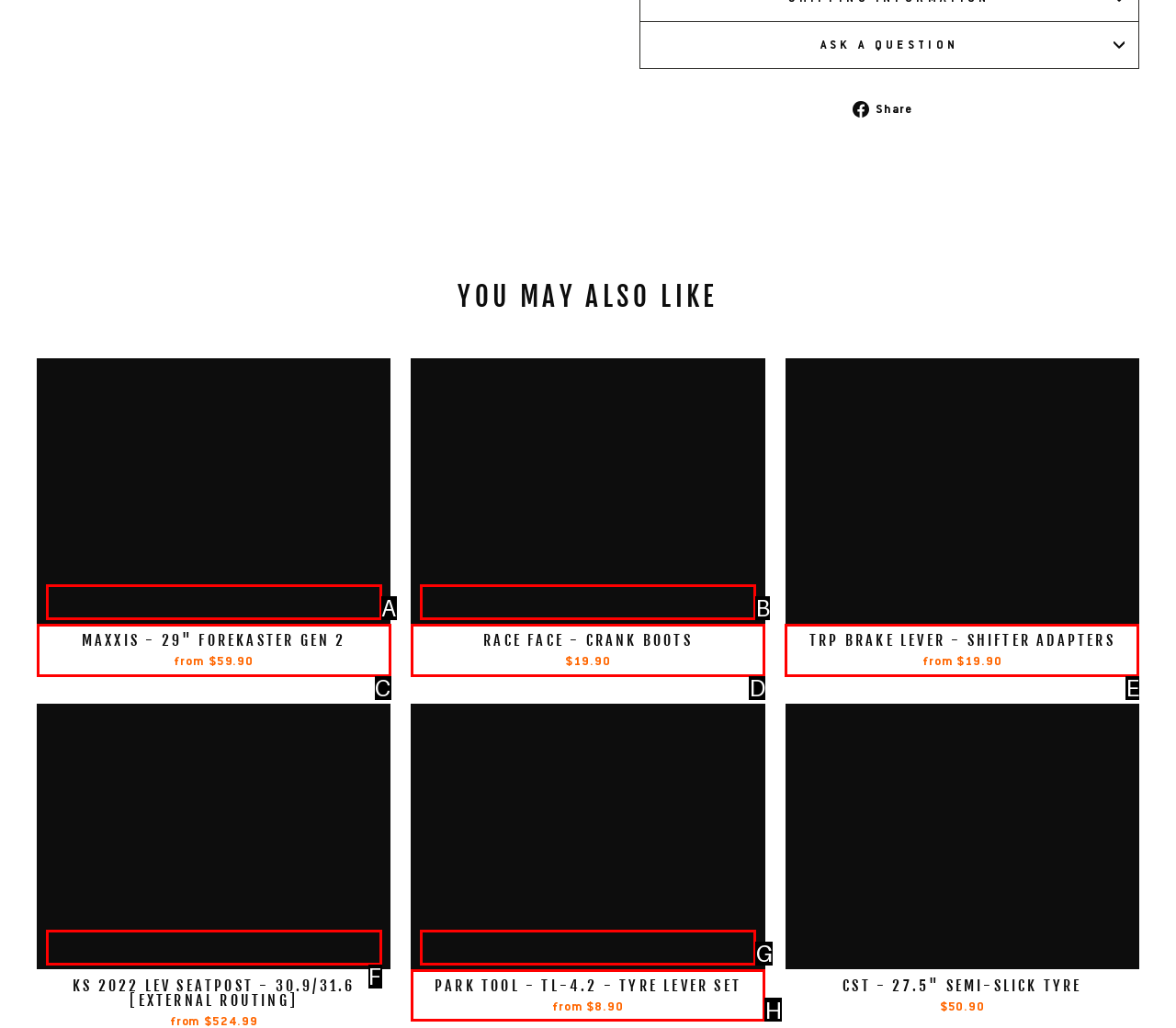Based on the description Quick view, identify the most suitable HTML element from the options. Provide your answer as the corresponding letter.

F